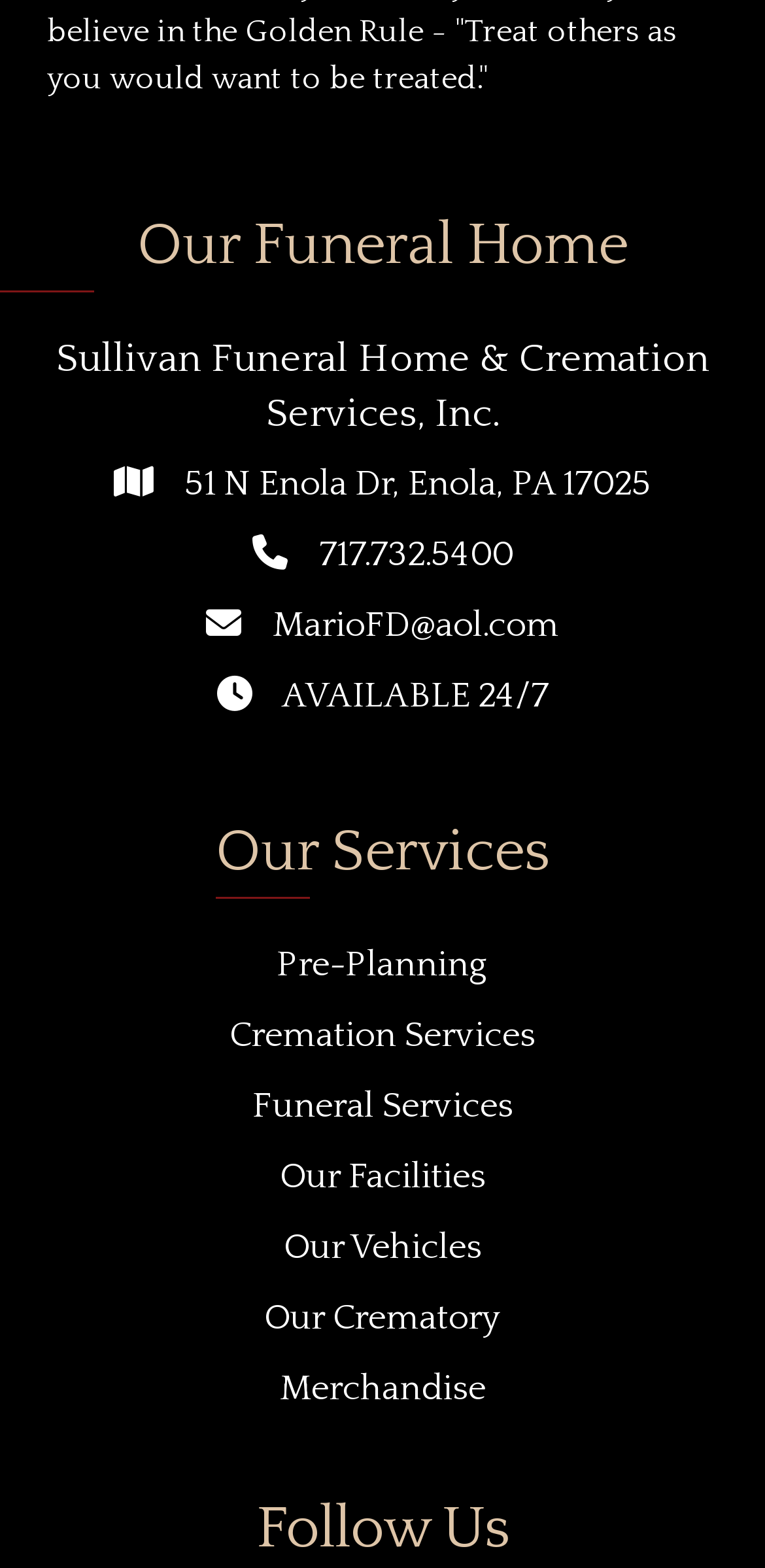Identify the bounding box coordinates for the UI element described by the following text: "Merchandise". Provide the coordinates as four float numbers between 0 and 1, in the format [left, top, right, bottom].

[0.365, 0.873, 0.635, 0.898]